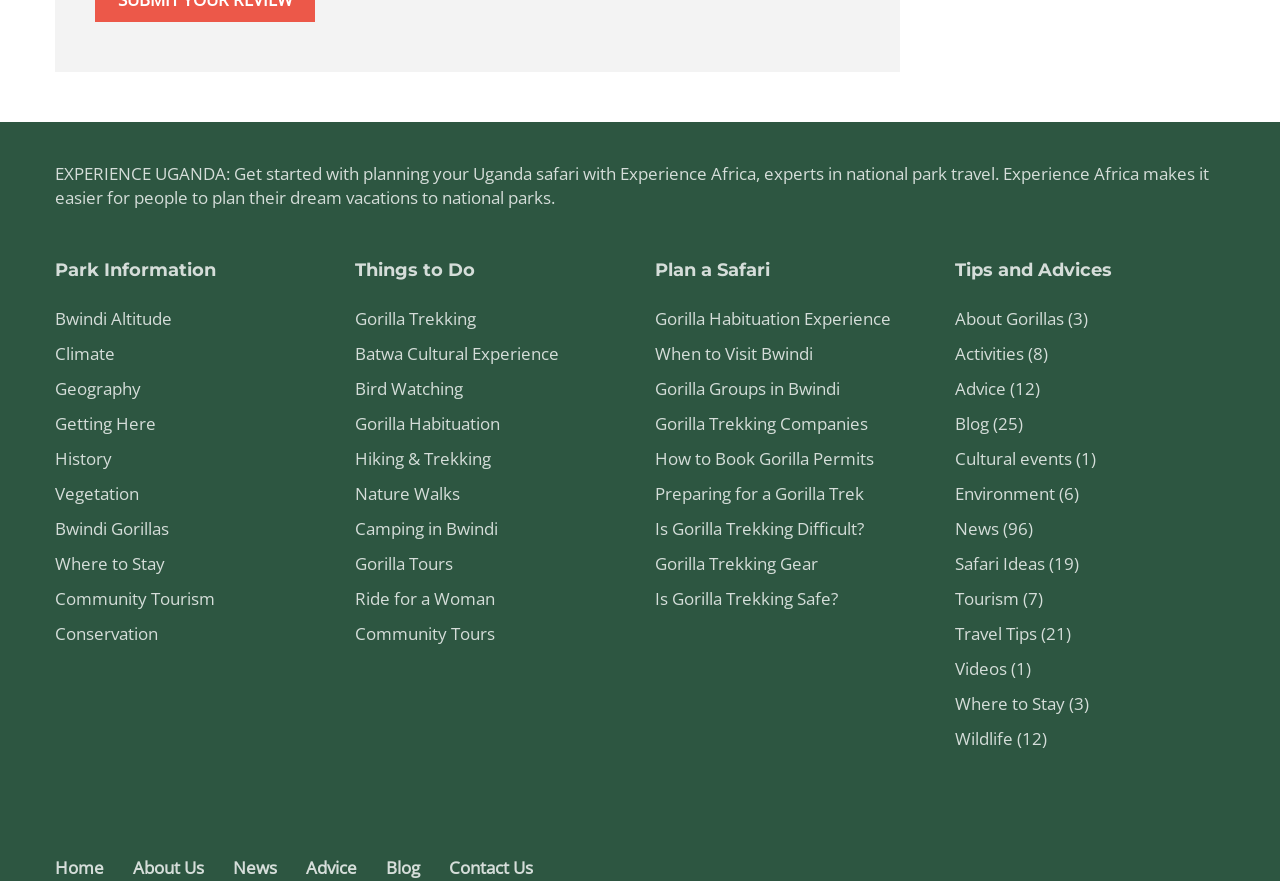What is the purpose of the 'Plan a Safari' section?
Please give a detailed and elaborate answer to the question based on the image.

The 'Plan a Safari' section includes links to information about Gorilla Habituation Experience, When to Visit Bwindi, Gorilla Groups in Bwindi, etc. which suggests that the purpose of this section is to provide information and resources to help users plan their safari trip.